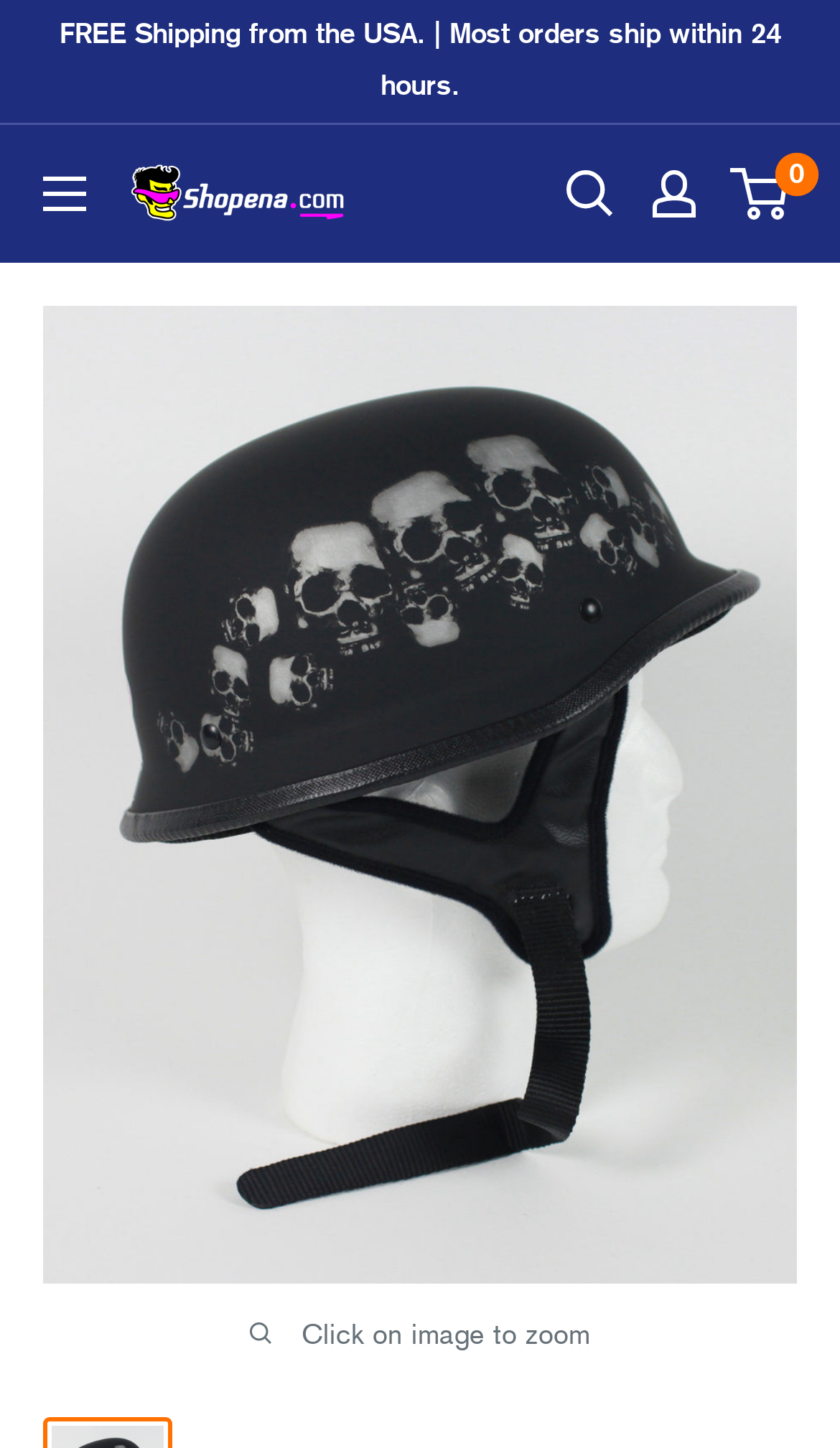Please find and provide the title of the webpage.

Rodia Matte Black Skull Pile German Motorcycle Helmet